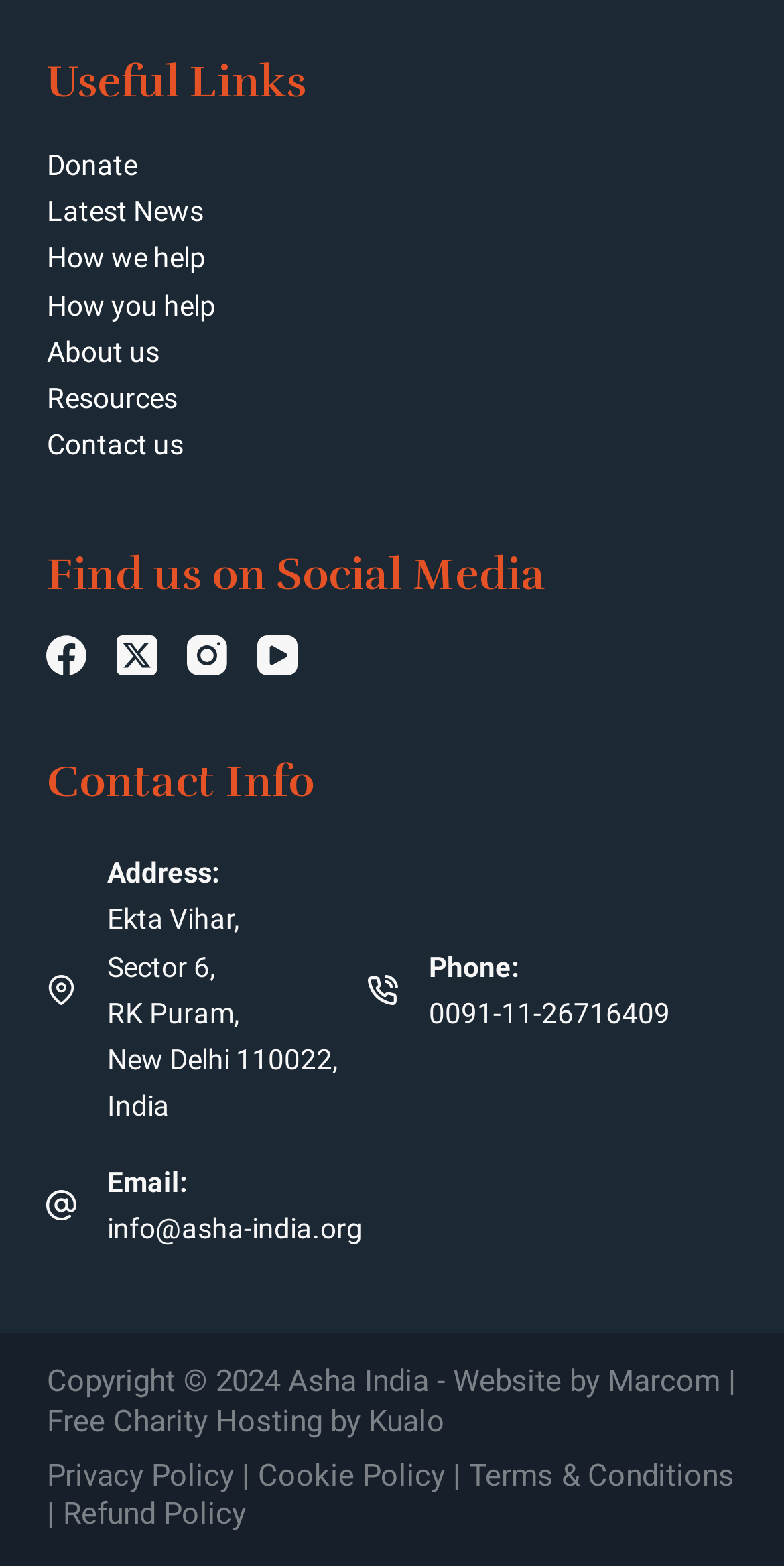Please specify the bounding box coordinates of the clickable section necessary to execute the following command: "Search for something".

None